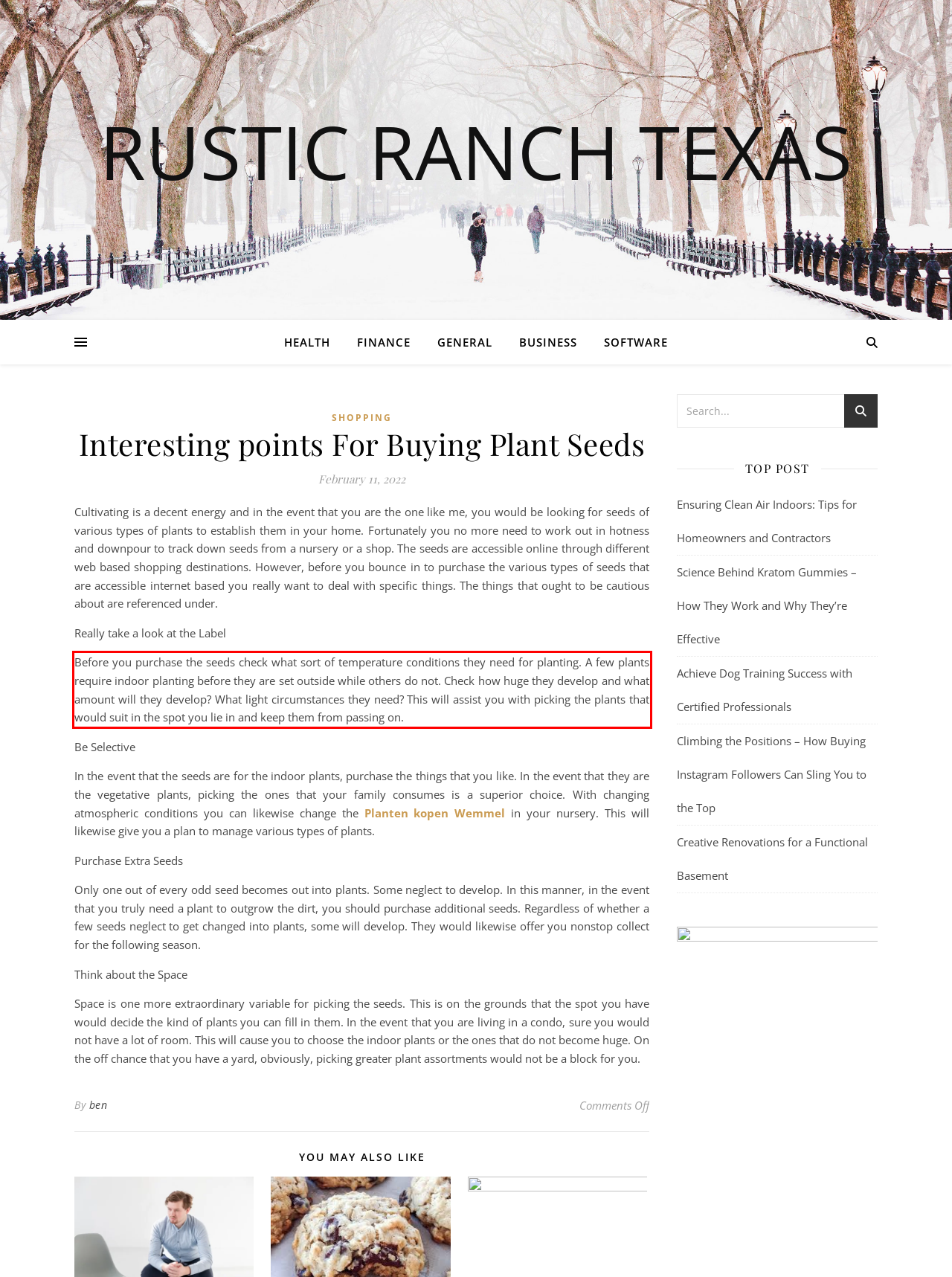The screenshot you have been given contains a UI element surrounded by a red rectangle. Use OCR to read and extract the text inside this red rectangle.

Before you purchase the seeds check what sort of temperature conditions they need for planting. A few plants require indoor planting before they are set outside while others do not. Check how huge they develop and what amount will they develop? What light circumstances they need? This will assist you with picking the plants that would suit in the spot you lie in and keep them from passing on.